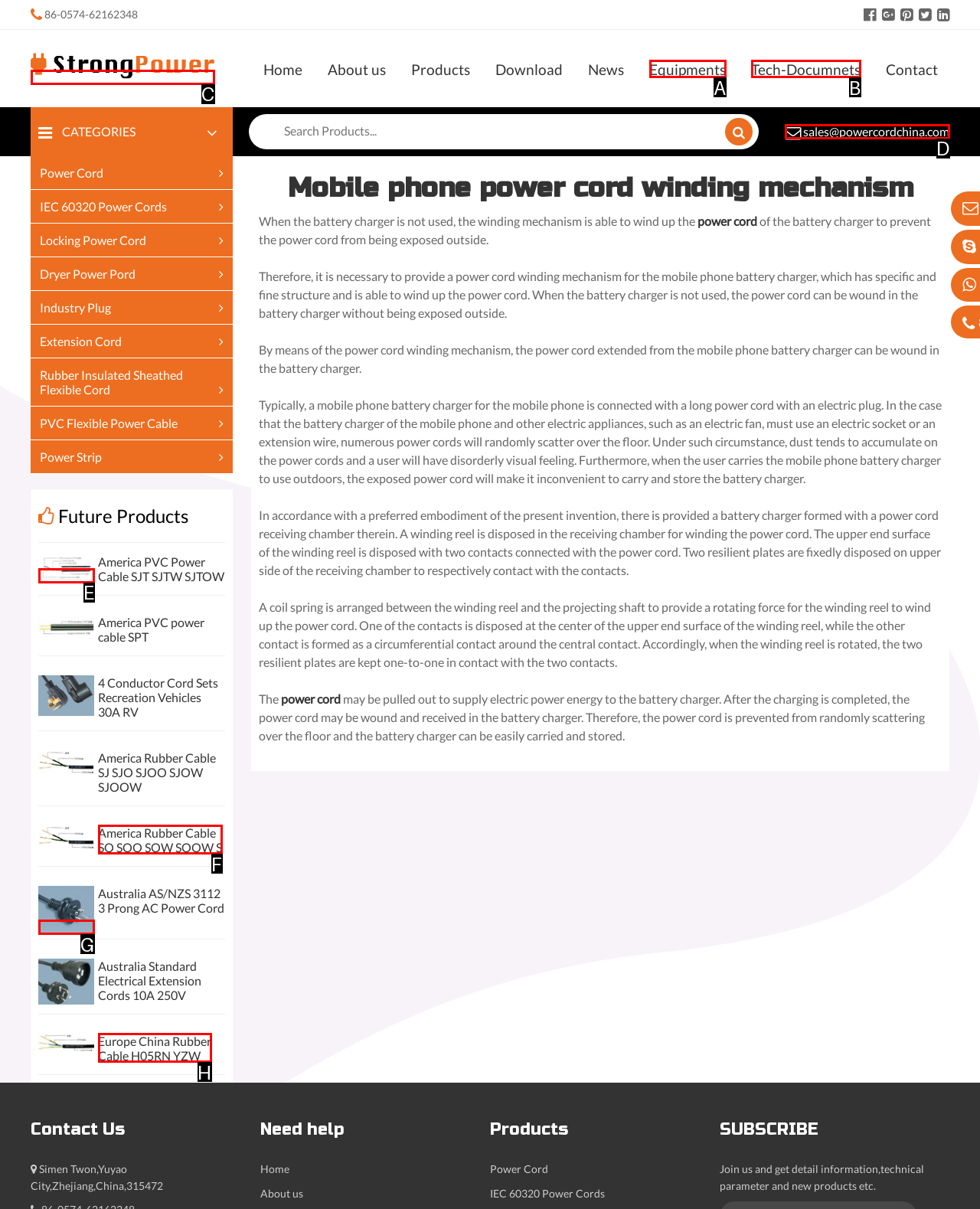Select the option that matches the description: alt="Australia-AS-NZS-3112-3-Prong-AC-Power-Cord". Answer with the letter of the correct option directly.

G